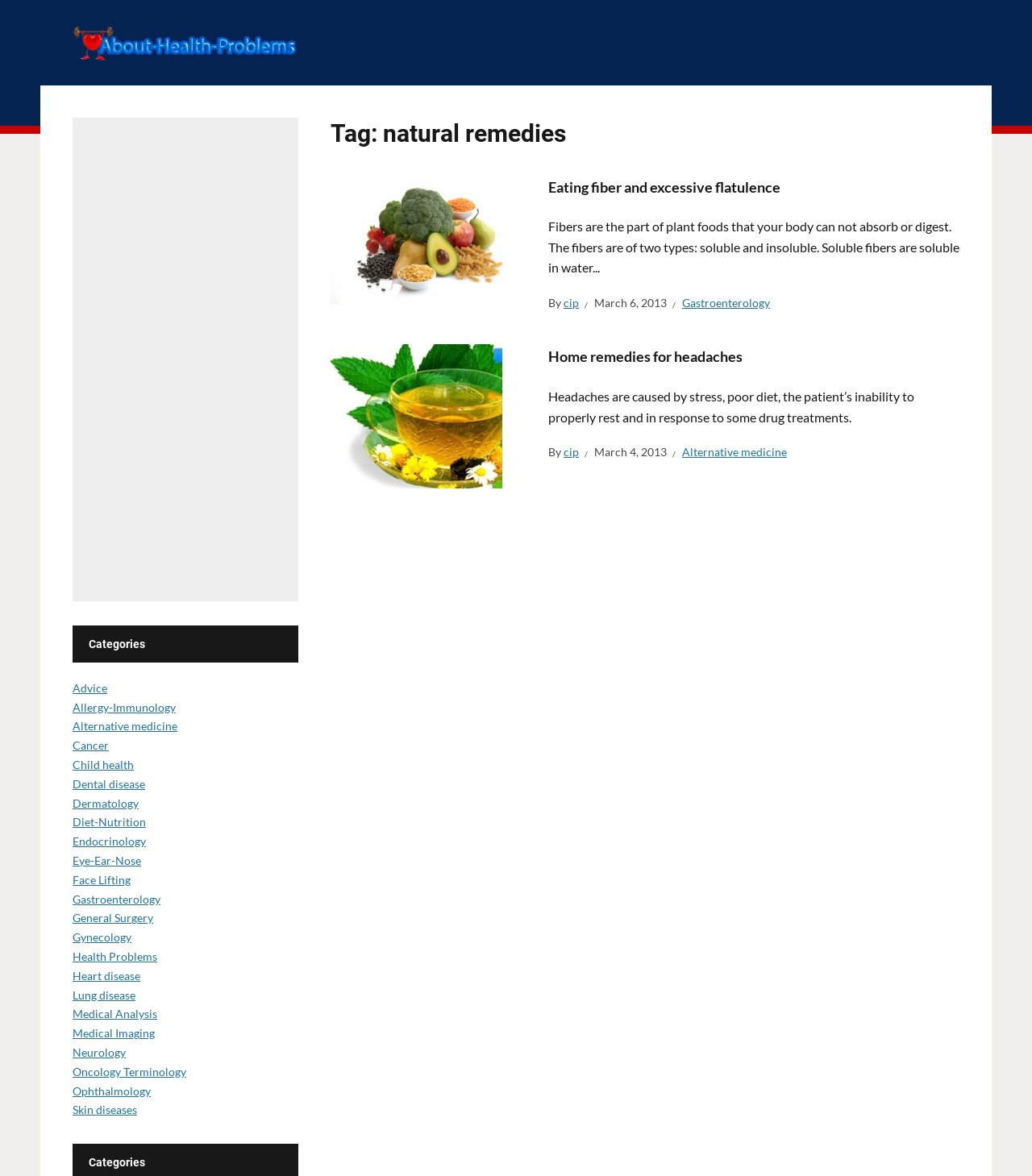Please find the bounding box coordinates of the section that needs to be clicked to achieve this instruction: "Search by name or vehicle reference number".

None